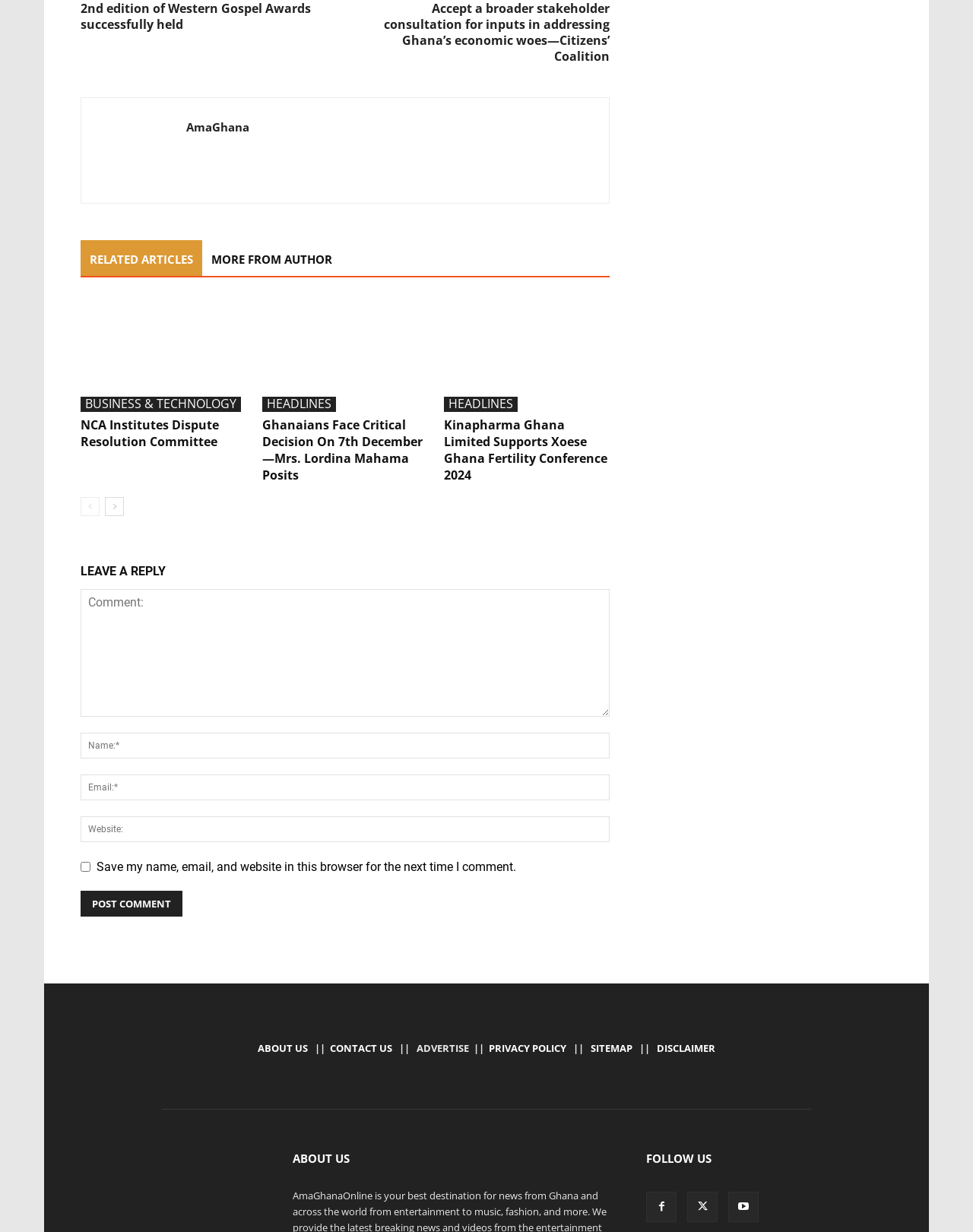What is the section of the webpage that allows users to follow the website on social media?
Please use the image to provide an in-depth answer to the question.

The section of the webpage that contains links to social media platforms such as Facebook, Twitter, and Instagram is labeled 'FOLLOW US', which suggests that this is the section that allows users to follow the website on social media.